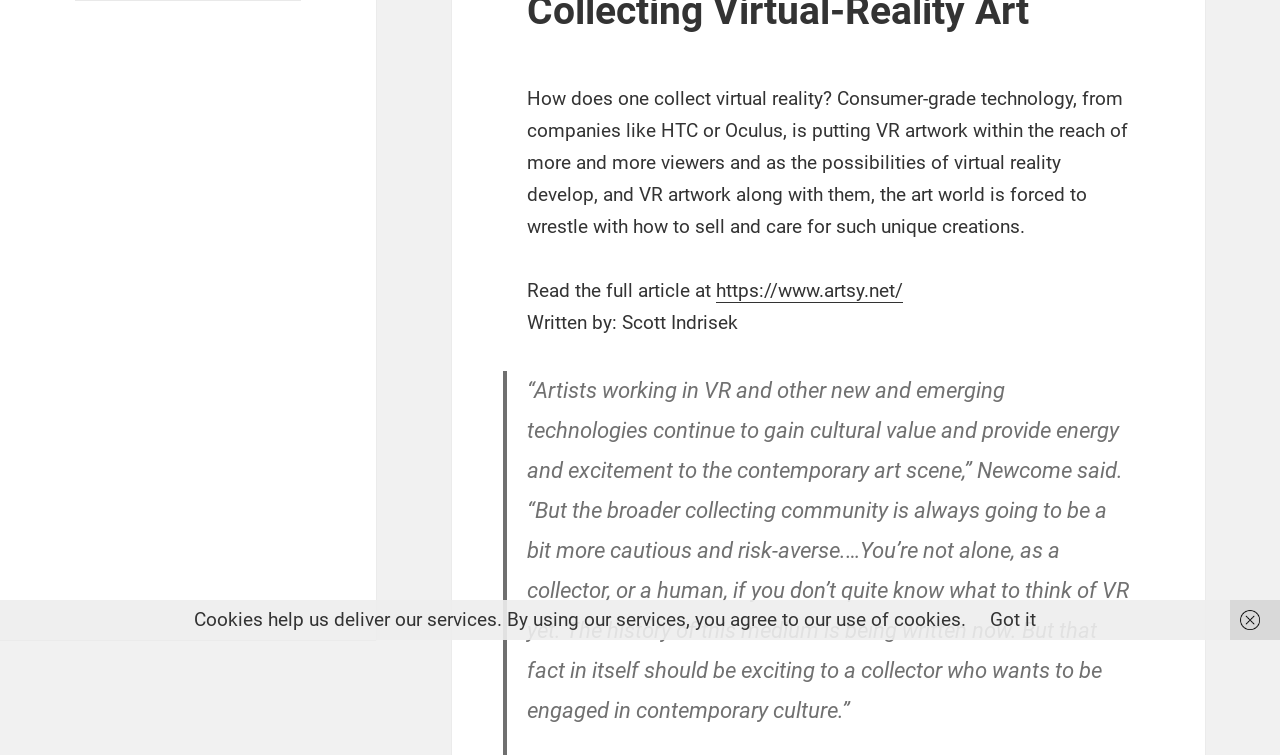Locate the UI element described by Got it in the provided webpage screenshot. Return the bounding box coordinates in the format (top-left x, top-left y, bottom-right x, bottom-right y), ensuring all values are between 0 and 1.

[0.773, 0.805, 0.809, 0.836]